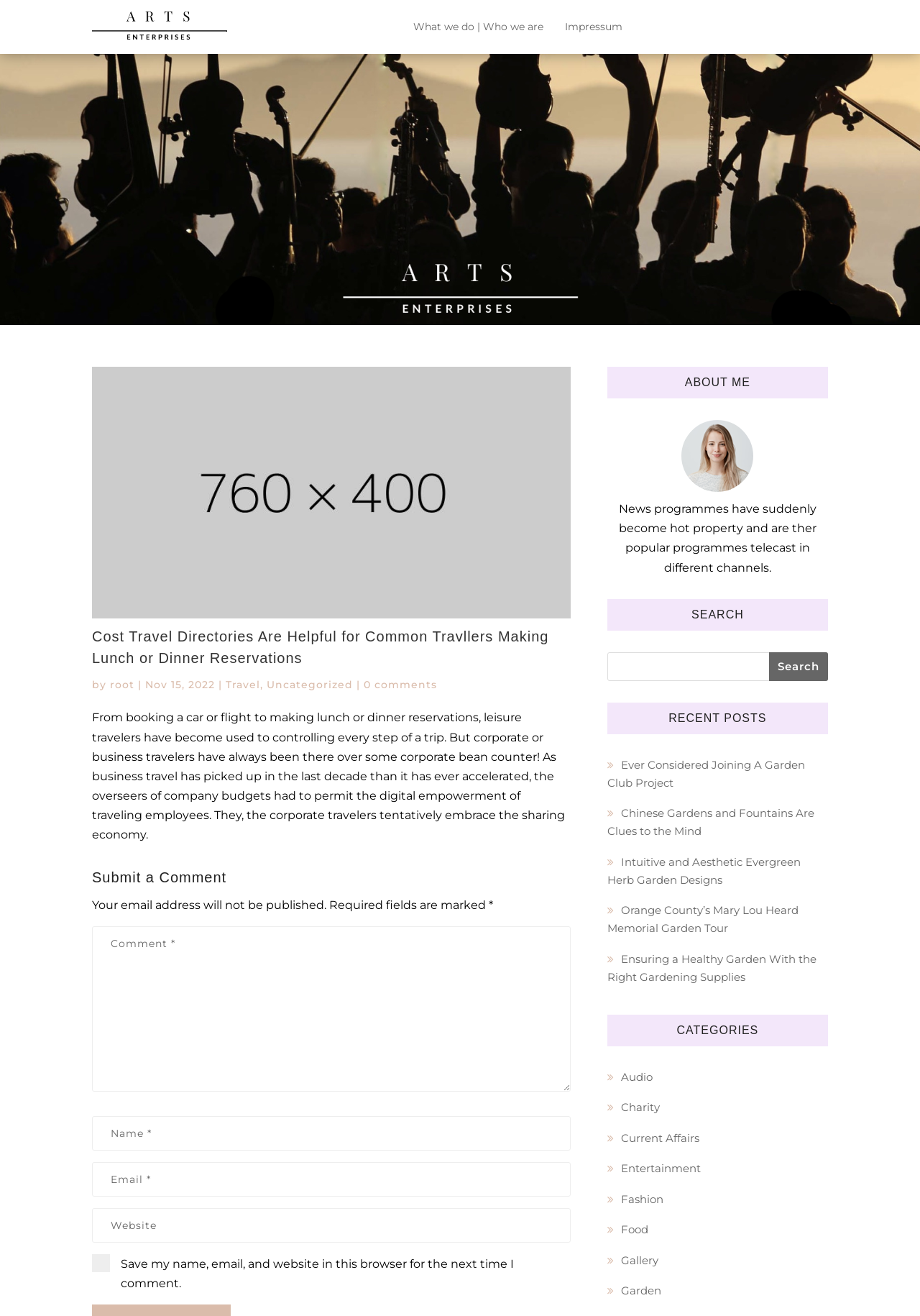Please provide the bounding box coordinates in the format (top-left x, top-left y, bottom-right x, bottom-right y). Remember, all values are floating point numbers between 0 and 1. What is the bounding box coordinate of the region described as: input value="Email *" aria-describedby="email-notes" name="email"

[0.1, 0.883, 0.62, 0.909]